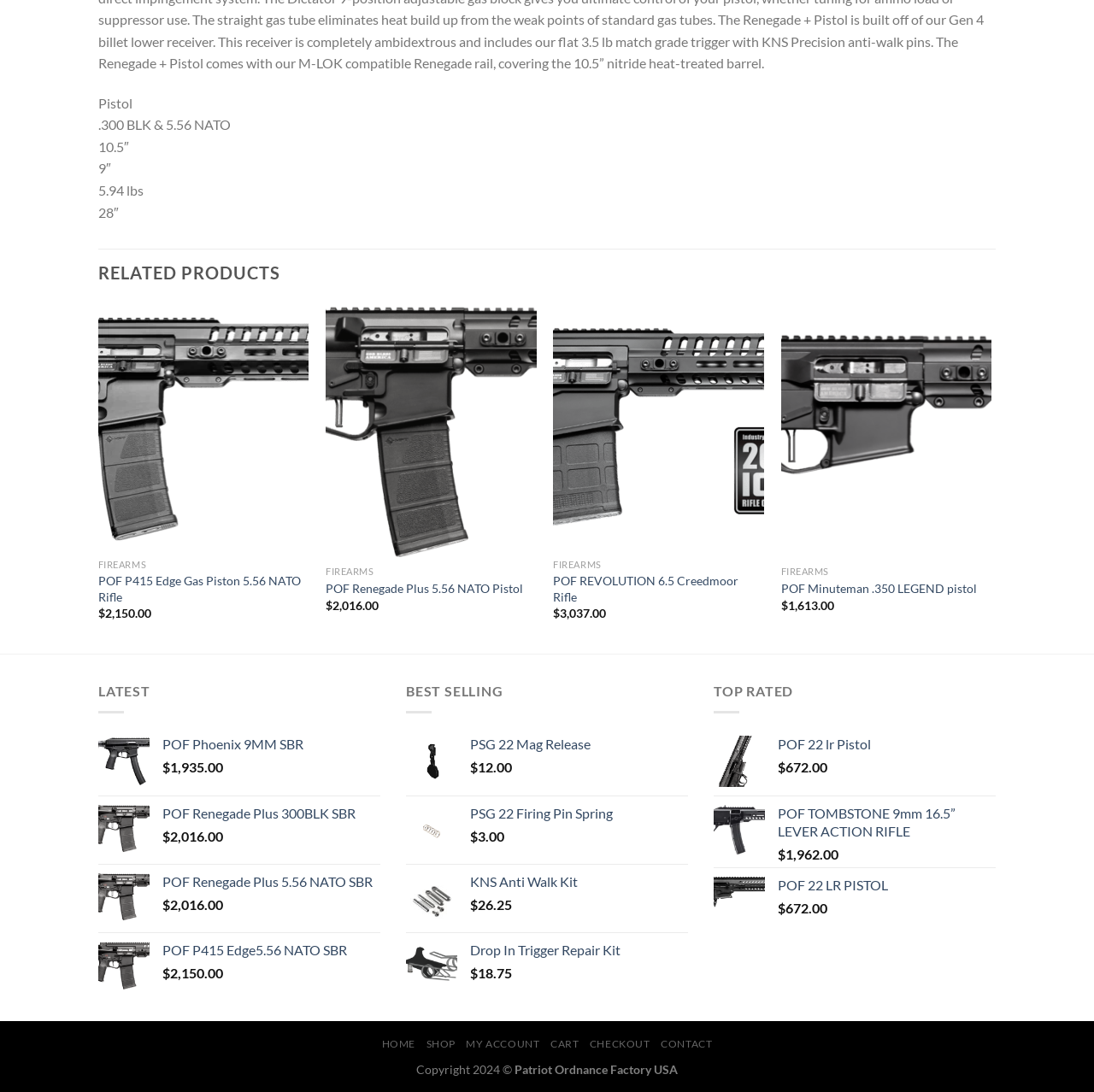Find the bounding box of the UI element described as follows: "Quick View".

[0.714, 0.511, 0.906, 0.537]